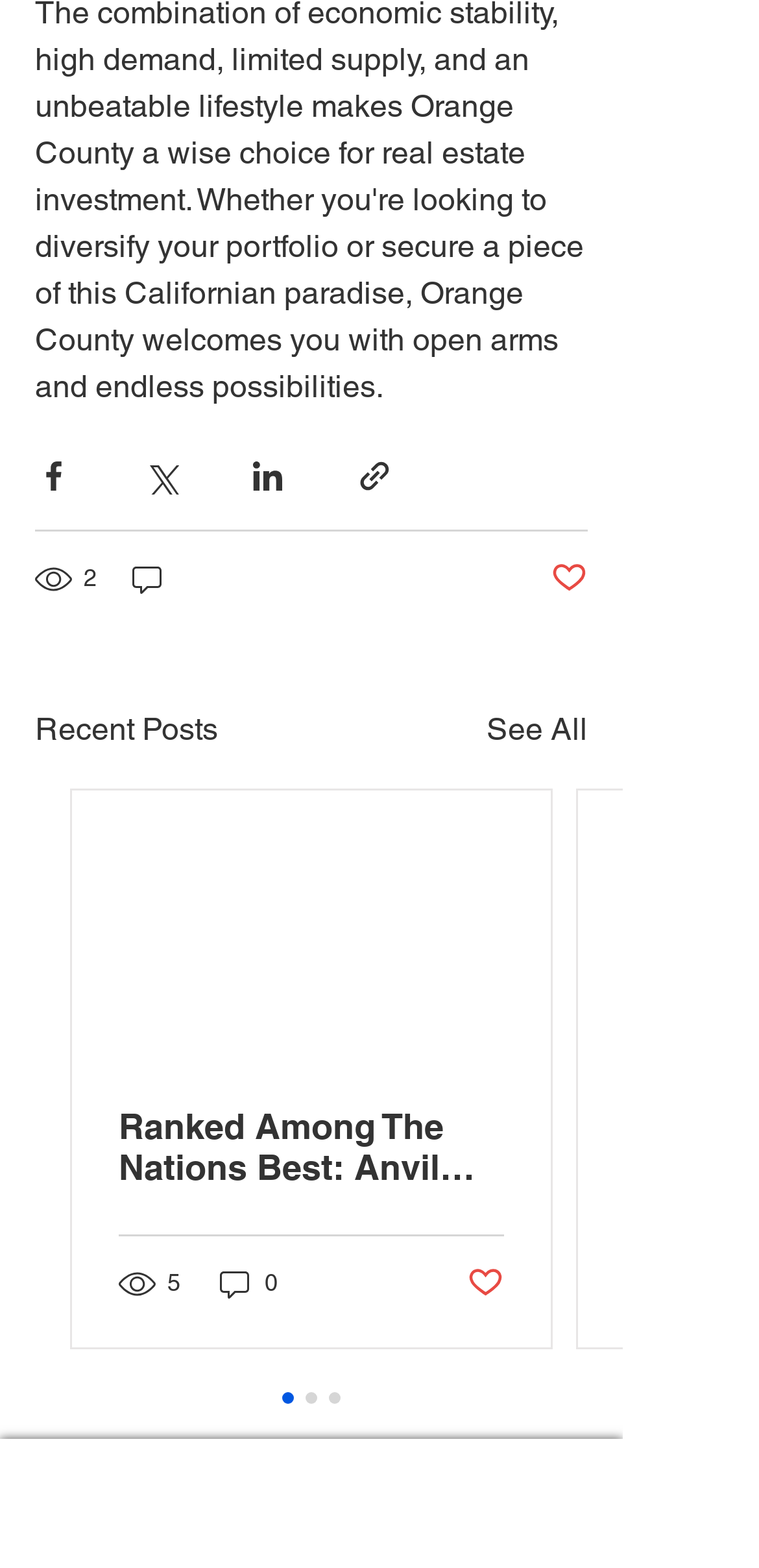Please find and report the bounding box coordinates of the element to click in order to perform the following action: "Like a post". The coordinates should be expressed as four float numbers between 0 and 1, in the format [left, top, right, bottom].

[0.726, 0.356, 0.774, 0.382]